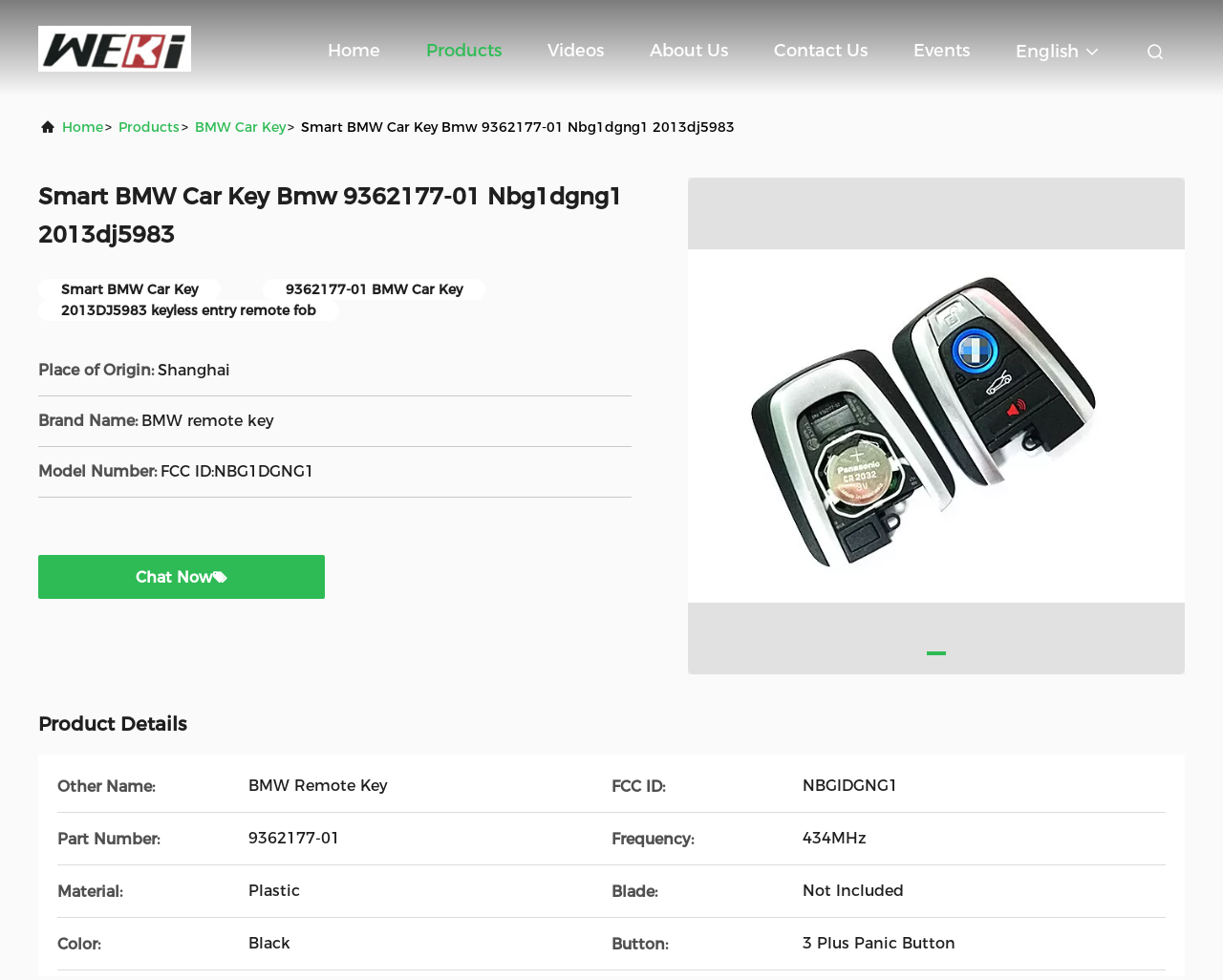Provide the bounding box for the UI element matching this description: "events".

[0.747, 0.022, 0.793, 0.08]